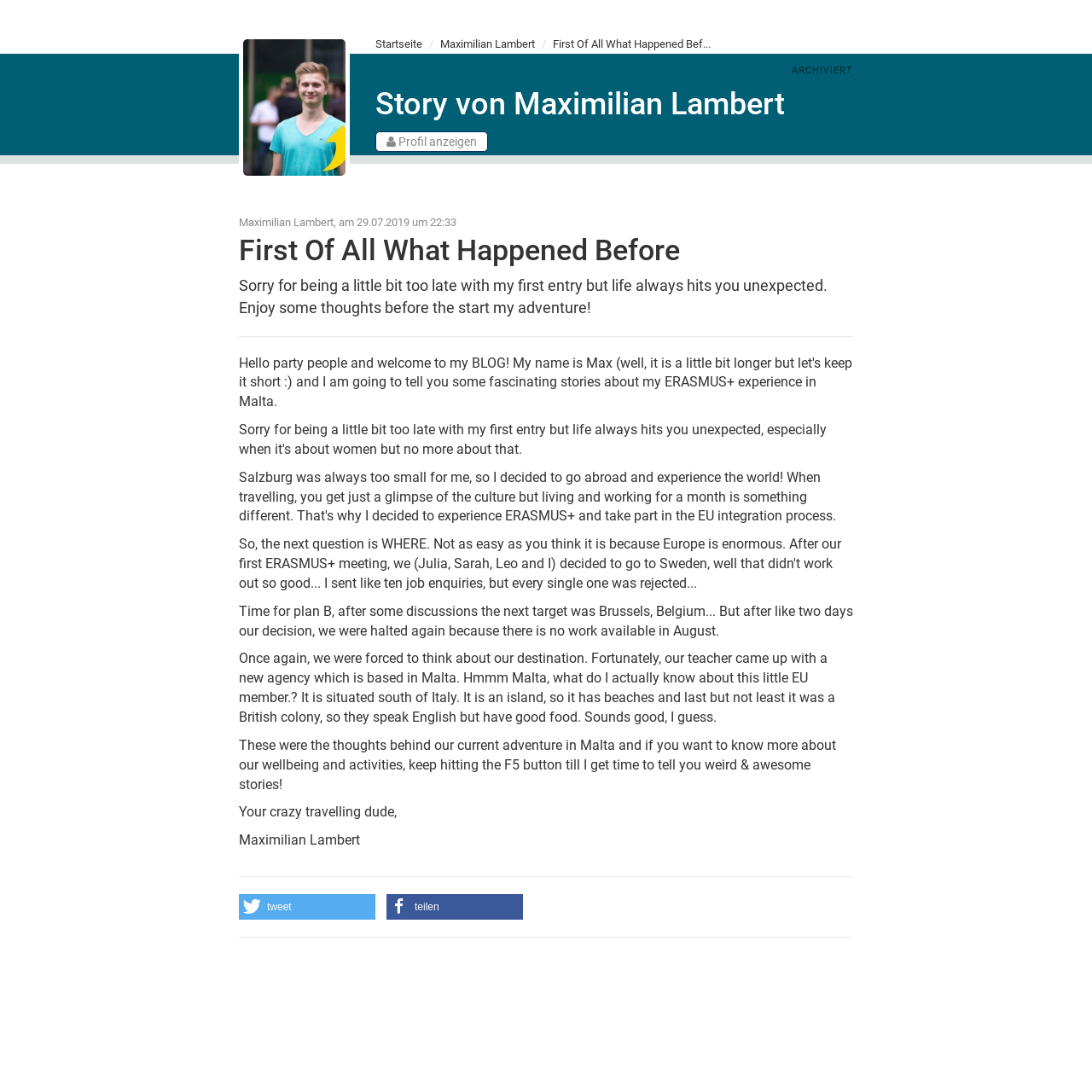What is the destination of the adventure?
Kindly offer a detailed explanation using the data available in the image.

I found the destination by reading the story, specifically the part where it says 'Fortunately, our teacher came up with a new agency which is based in Malta.' This indicates that Malta is the destination of the adventure.